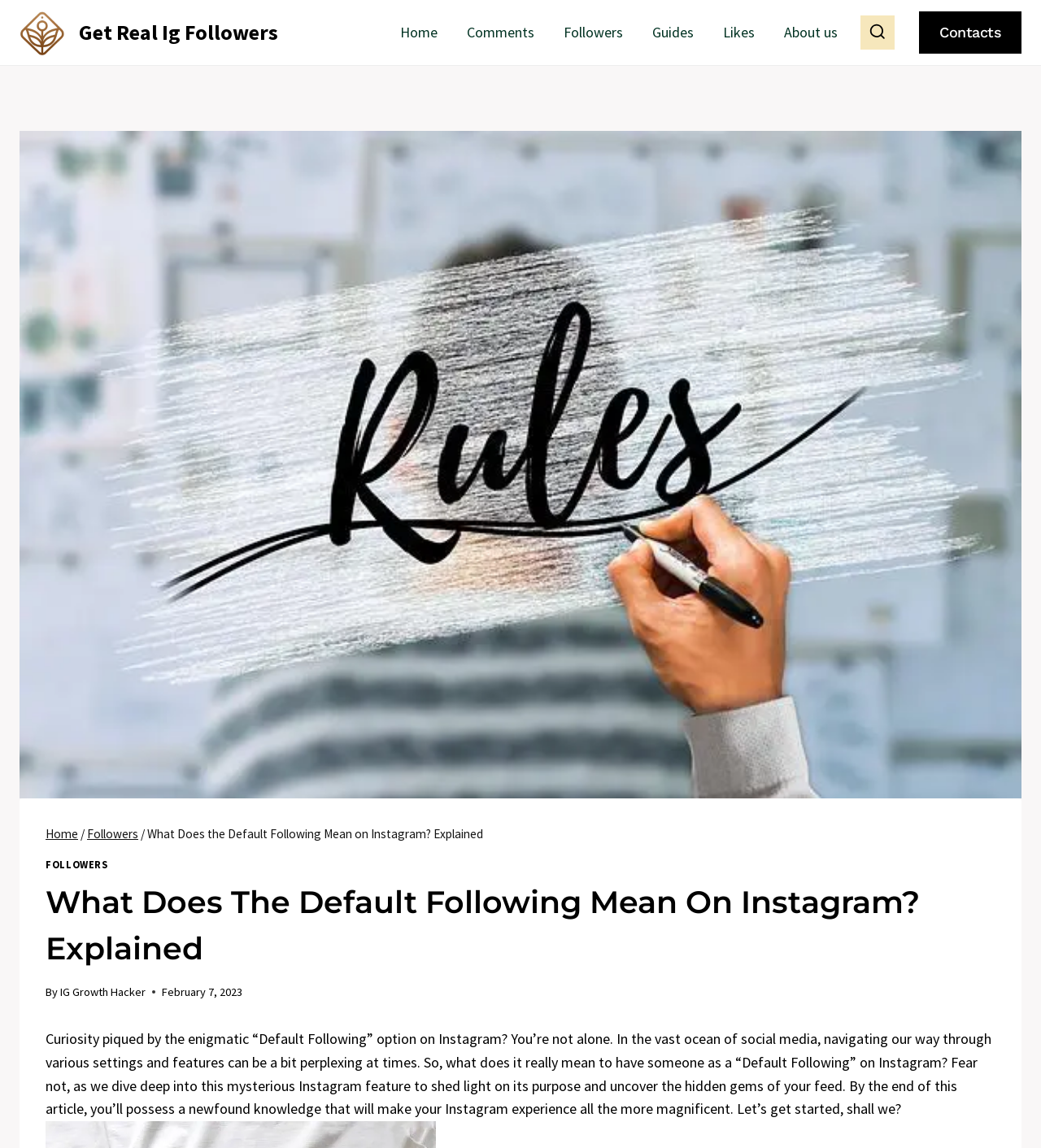Give a one-word or one-phrase response to the question: 
What is the purpose of the 'Default Following' option on Instagram?

To shed light on its purpose